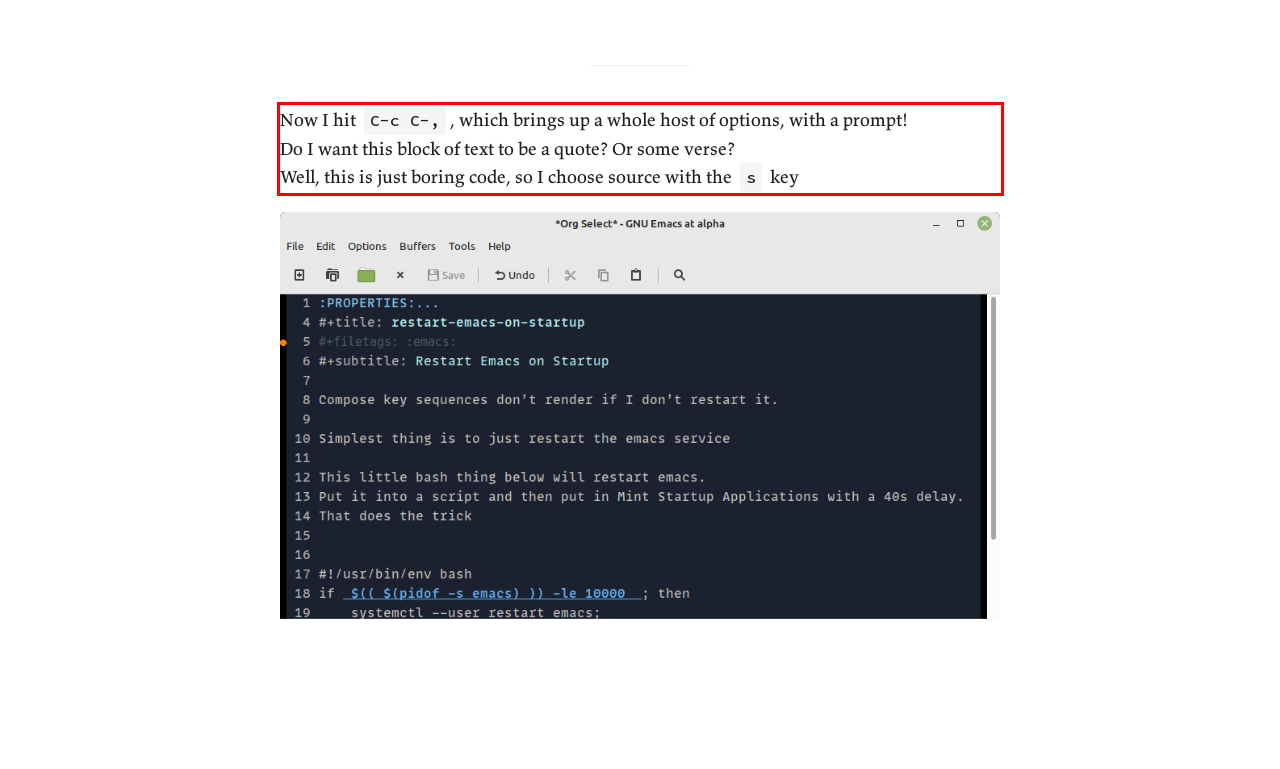There is a screenshot of a webpage with a red bounding box around a UI element. Please use OCR to extract the text within the red bounding box.

Now I hit C-c C-,, which brings up a whole host of options, with a prompt! Do I want this block of text to be a quote? Or some verse? Well, this is just boring code, so I choose source with the s key